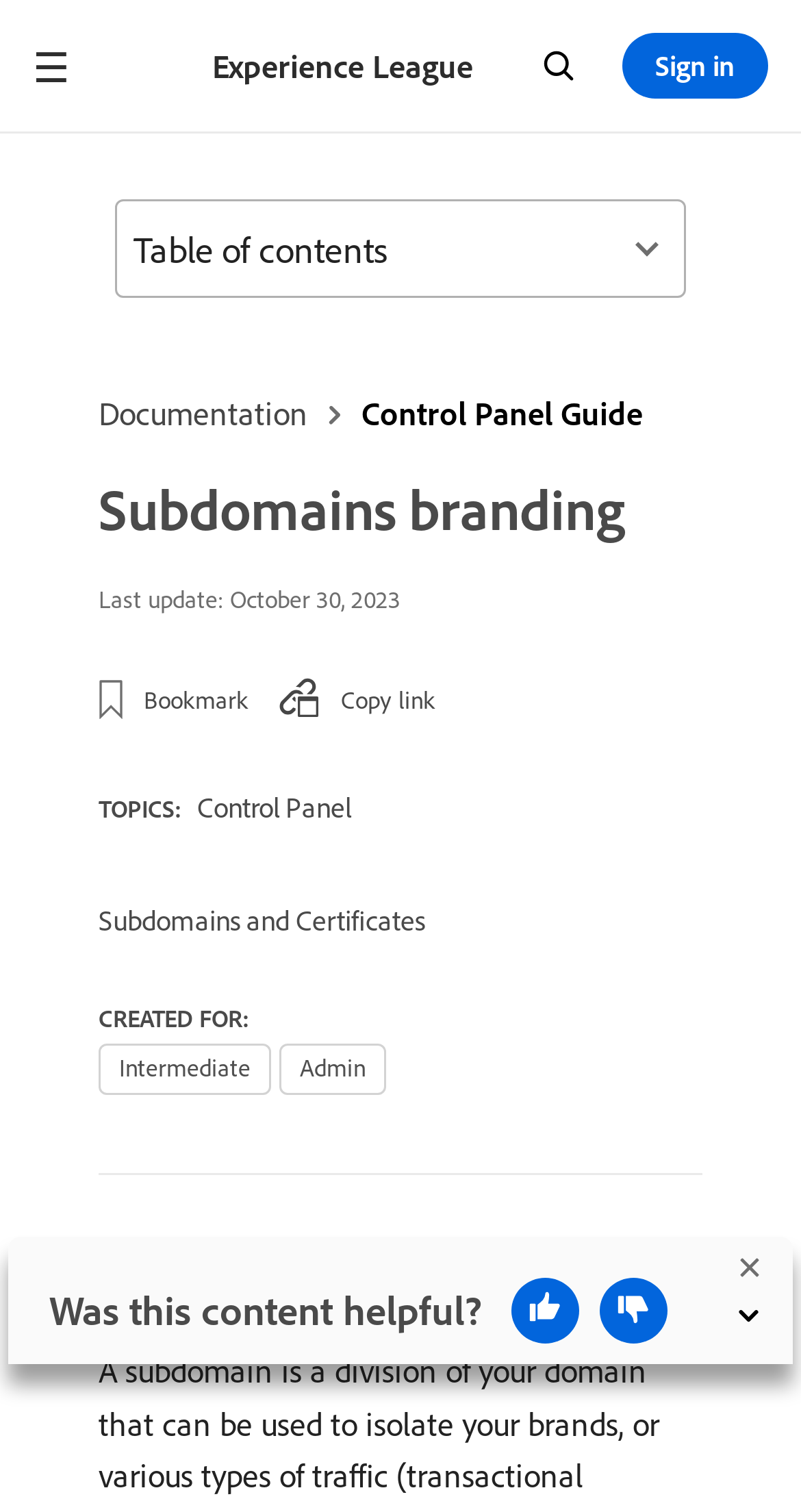Provide the bounding box coordinates of the HTML element this sentence describes: "aria-label="Search"".

[0.666, 0.032, 0.728, 0.056]